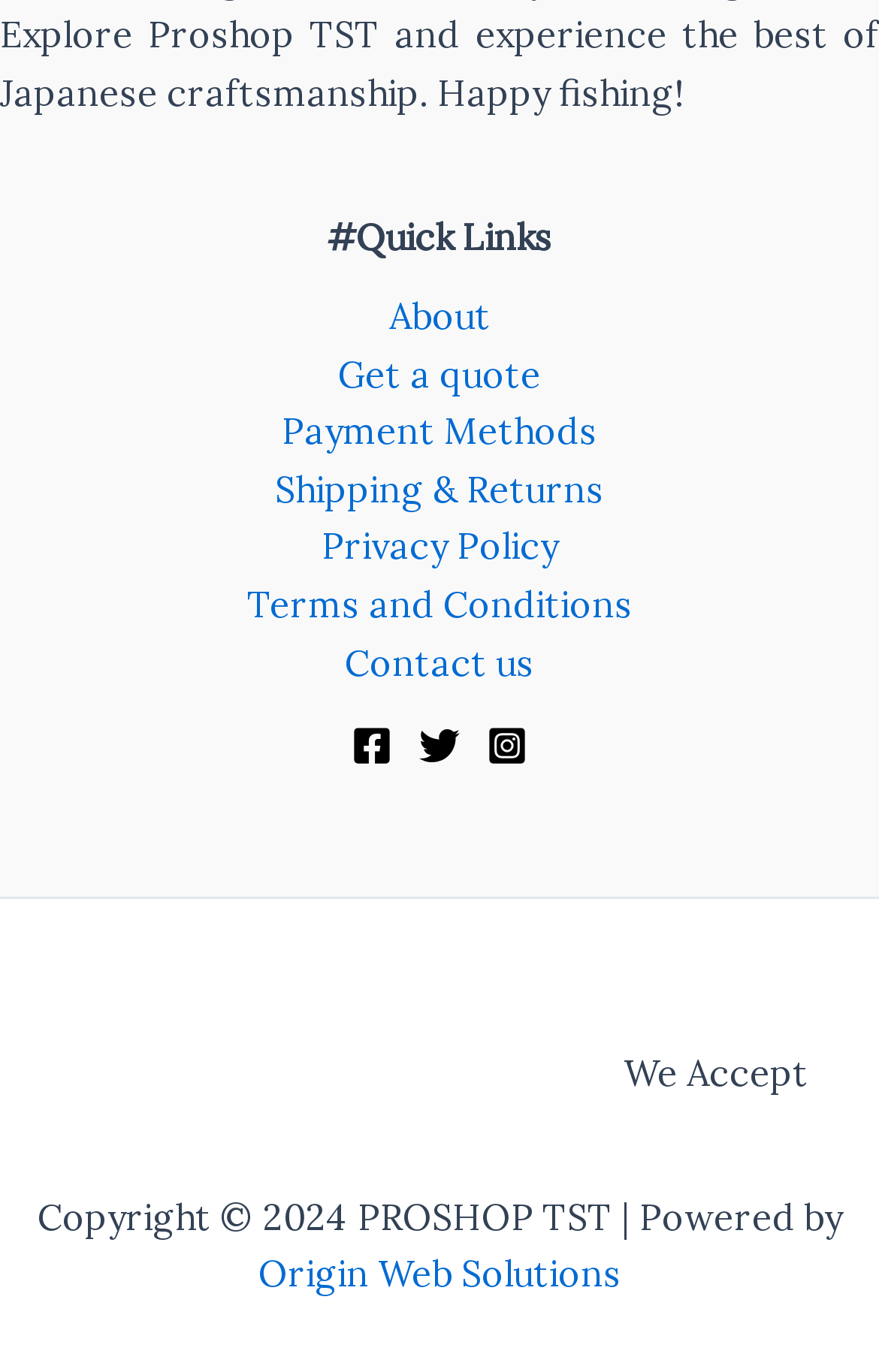Examine the screenshot and answer the question in as much detail as possible: What is the first link in the site navigation?

The first link in the site navigation can be found by looking at the navigation element with the description 'Site Navigation'. The first link within this element is 'About'.